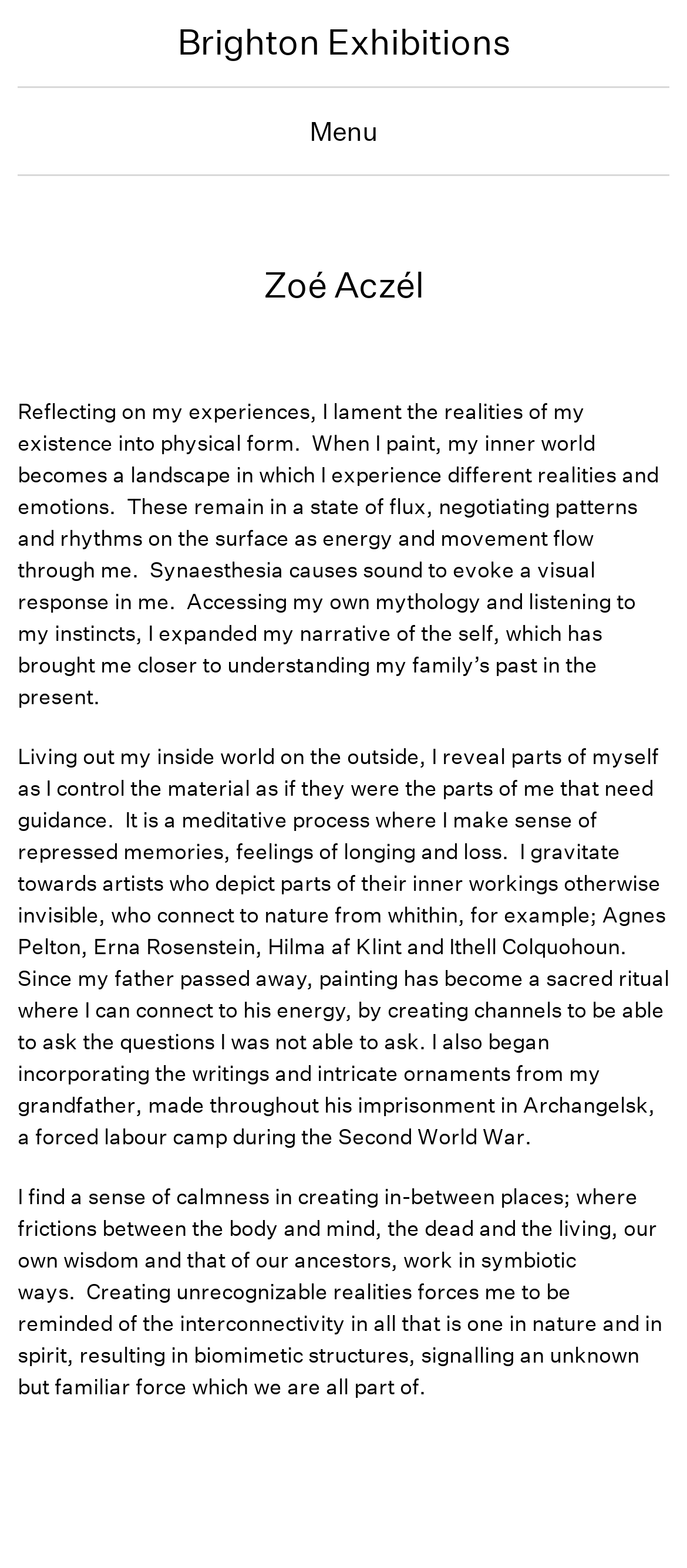Look at the image and write a detailed answer to the question: 
What is the significance of the artist's grandfather's writings?

The significance of the artist's grandfather's writings can be inferred from the text 'I also began incorporating the writings and intricate ornaments from my grandfather, made throughout his imprisonment in Archangelsk, a forced labour camp during the Second World War.' which is located within the button 'Menu' and has a bounding box of [0.026, 0.614, 0.974, 0.734].